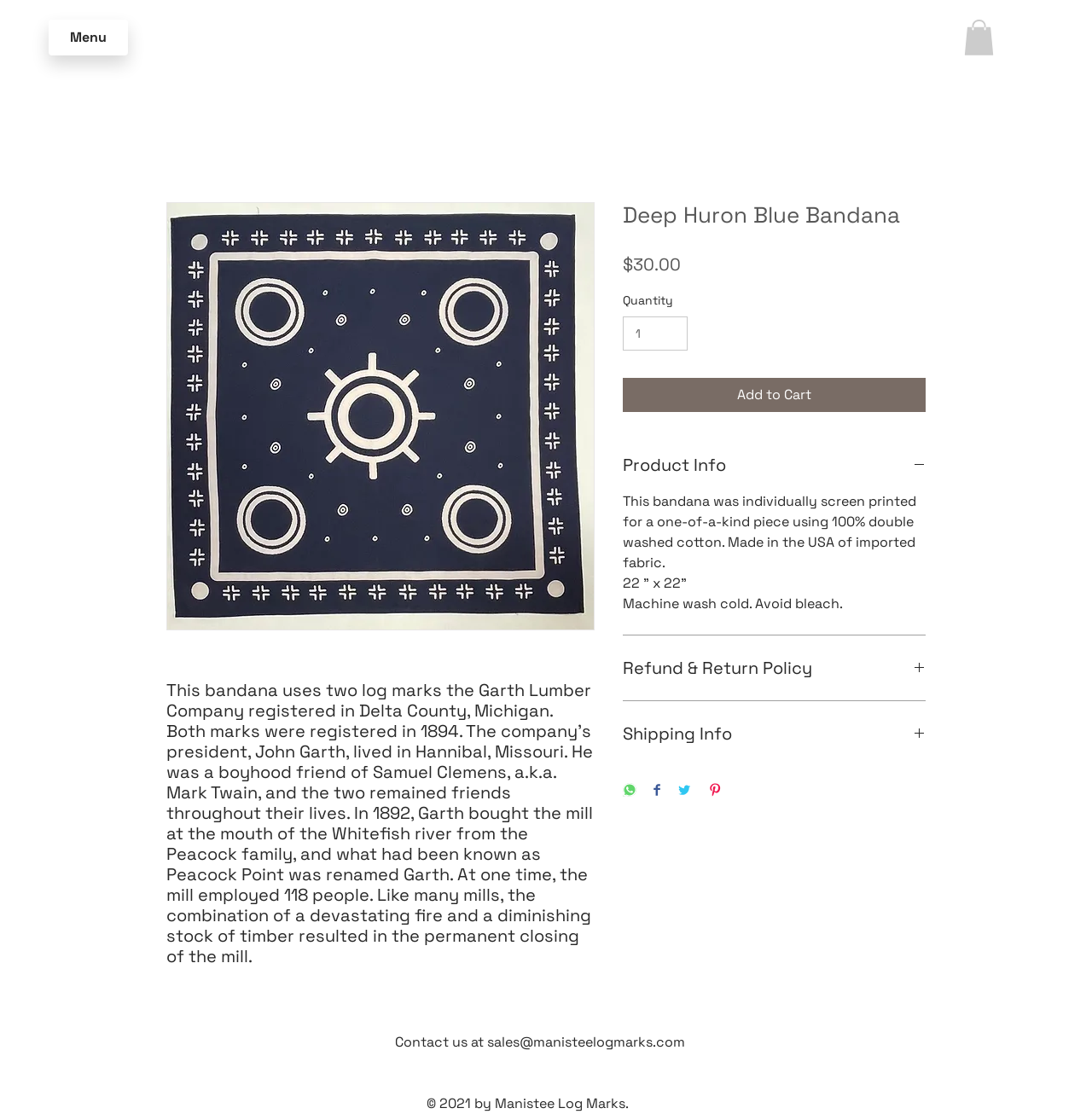Find the bounding box coordinates of the clickable region needed to perform the following instruction: "View Product Info". The coordinates should be provided as four float numbers between 0 and 1, i.e., [left, top, right, bottom].

[0.57, 0.407, 0.848, 0.428]